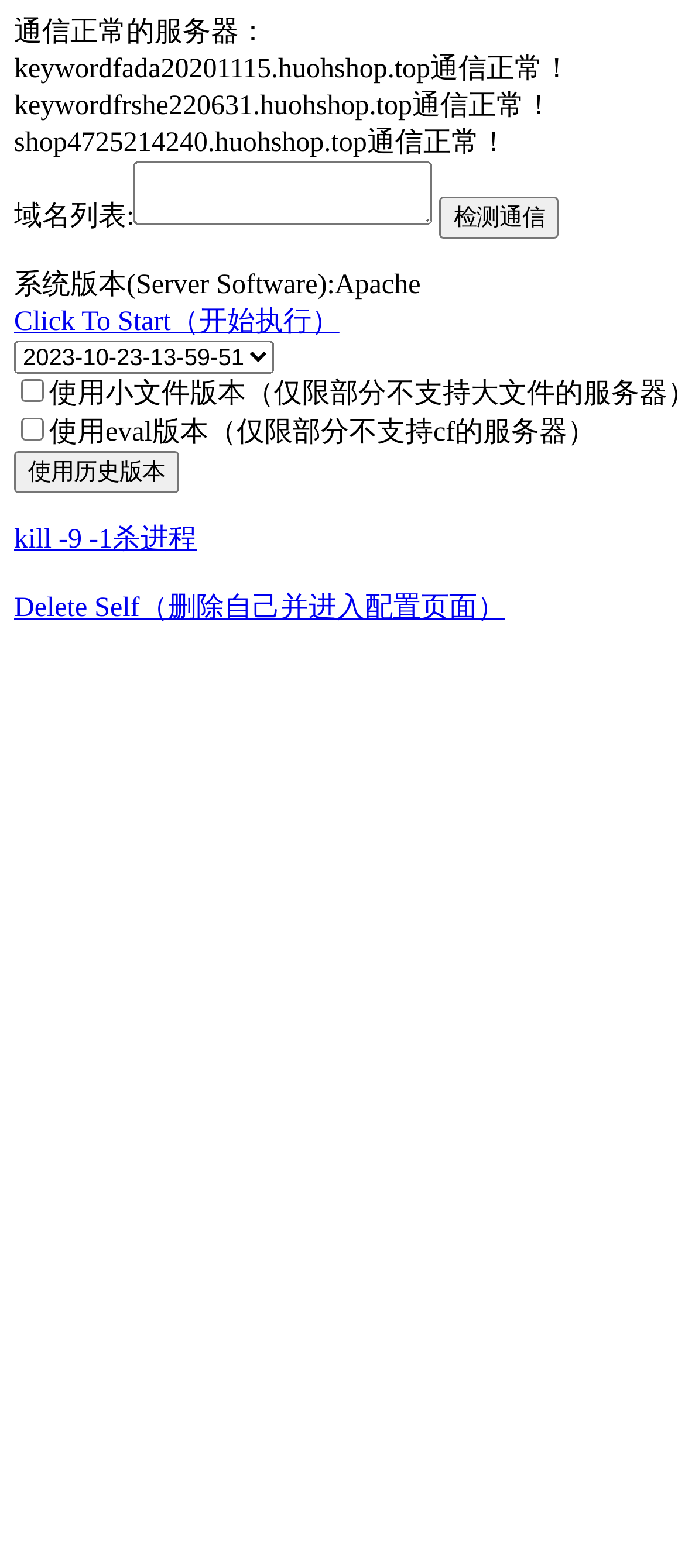Indicate the bounding box coordinates of the clickable region to achieve the following instruction: "Read 'Why are dirt bike helmets different?'."

None